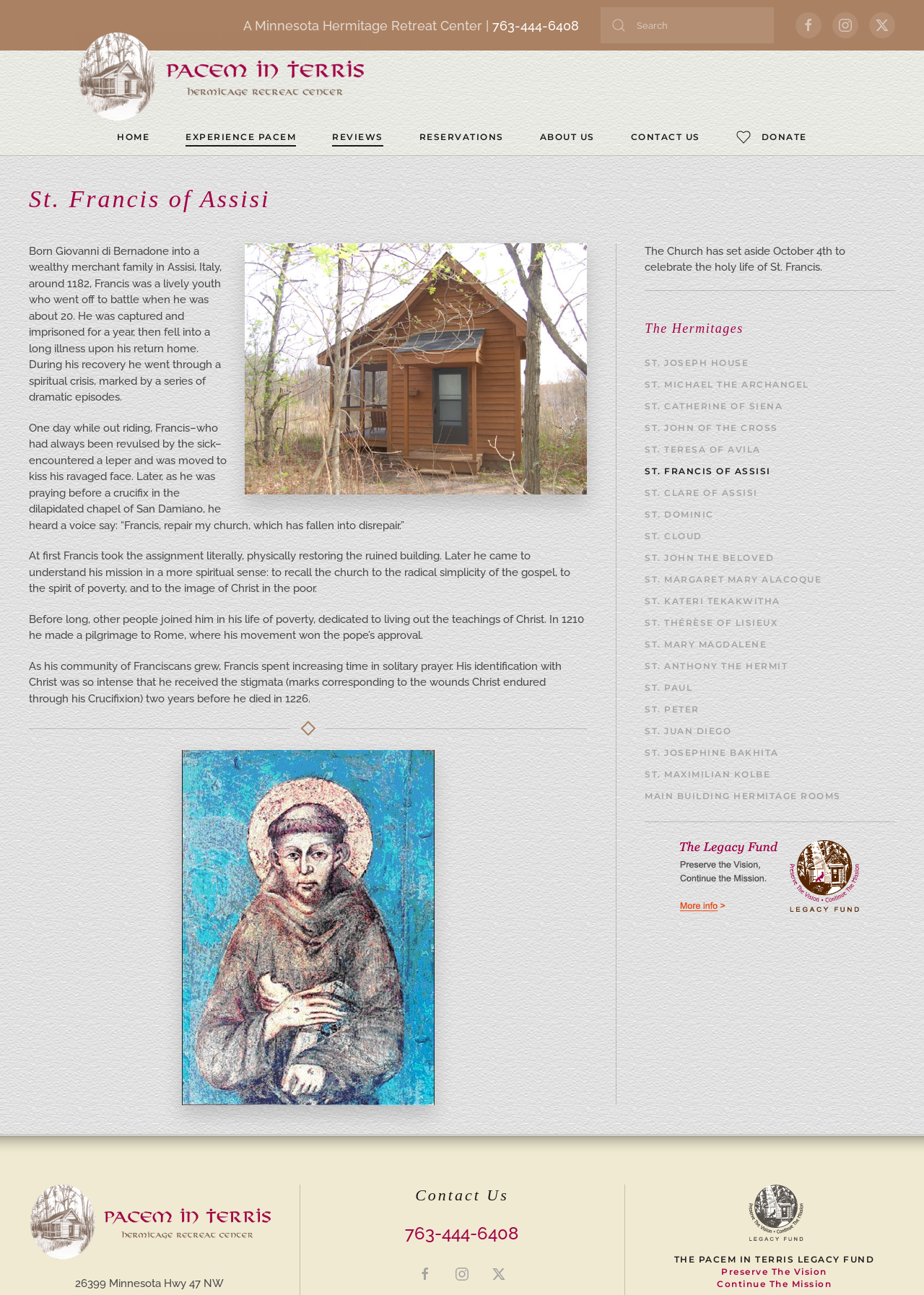Select the bounding box coordinates of the element I need to click to carry out the following instruction: "View the 'ST. FRANCIS OF ASSISI' hermitage".

[0.698, 0.356, 0.969, 0.372]